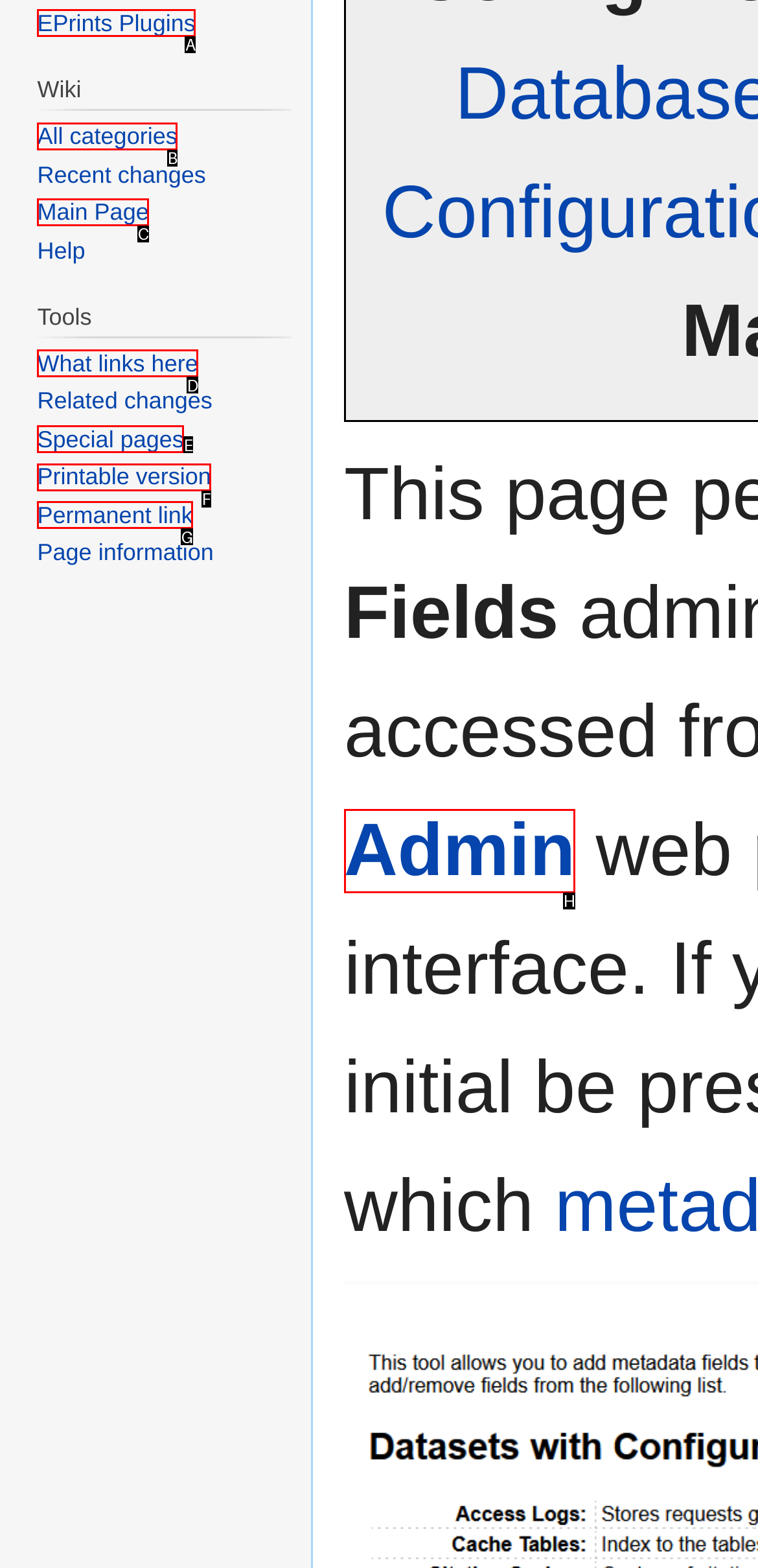Identify the UI element described as: Admin
Answer with the option's letter directly.

H